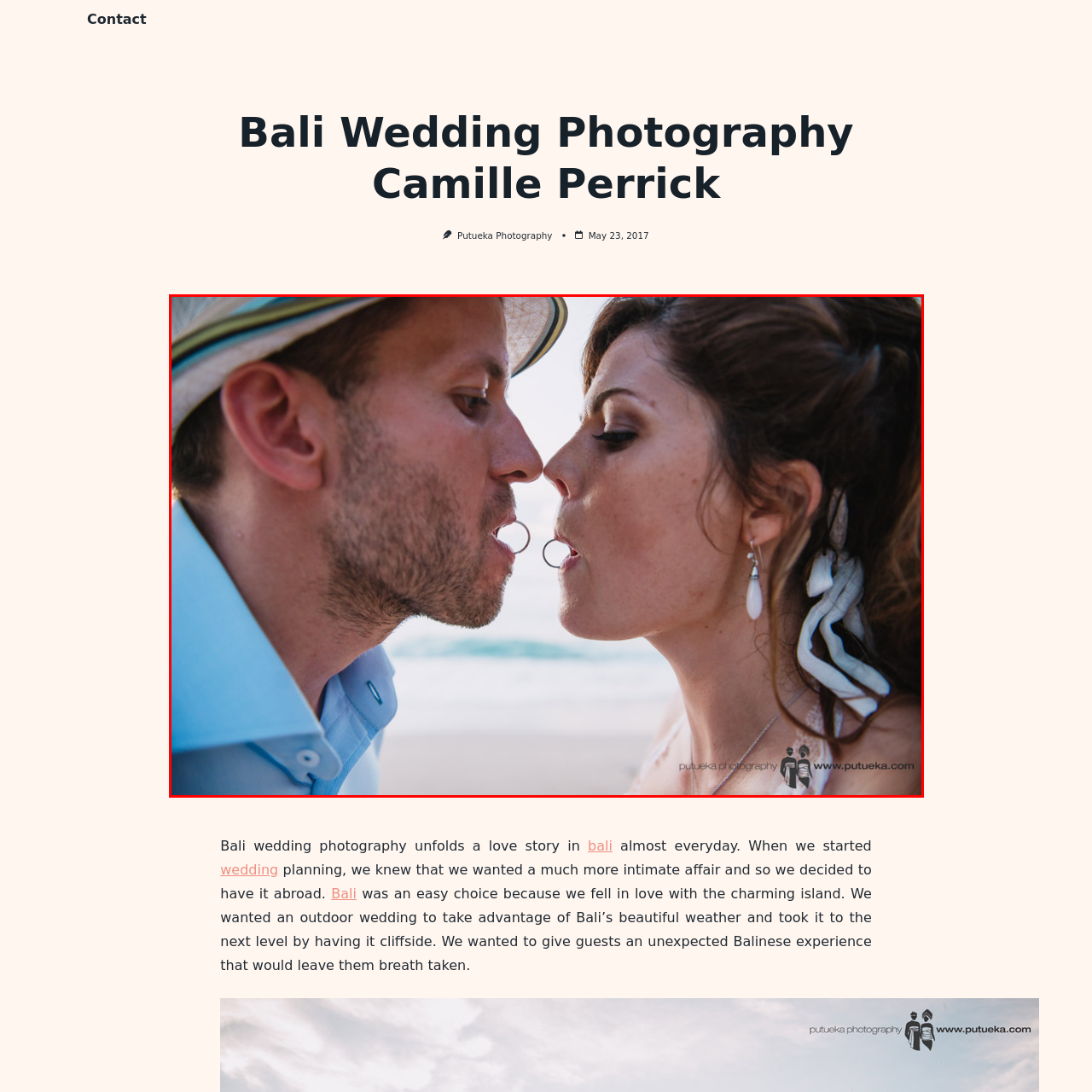Focus on the image enclosed by the red outline and give a short answer: What is the woman's hair adorned with?

White ribbons